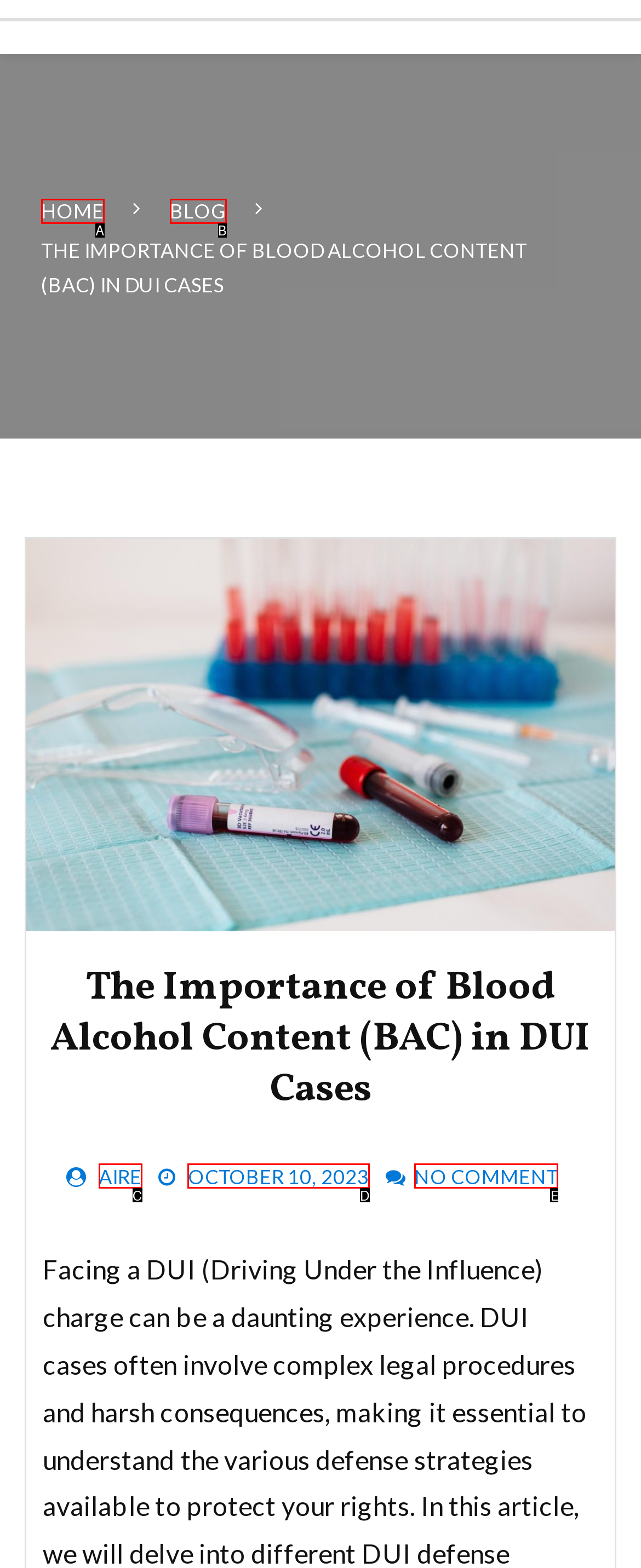Refer to the description: aire and choose the option that best fits. Provide the letter of that option directly from the options.

C